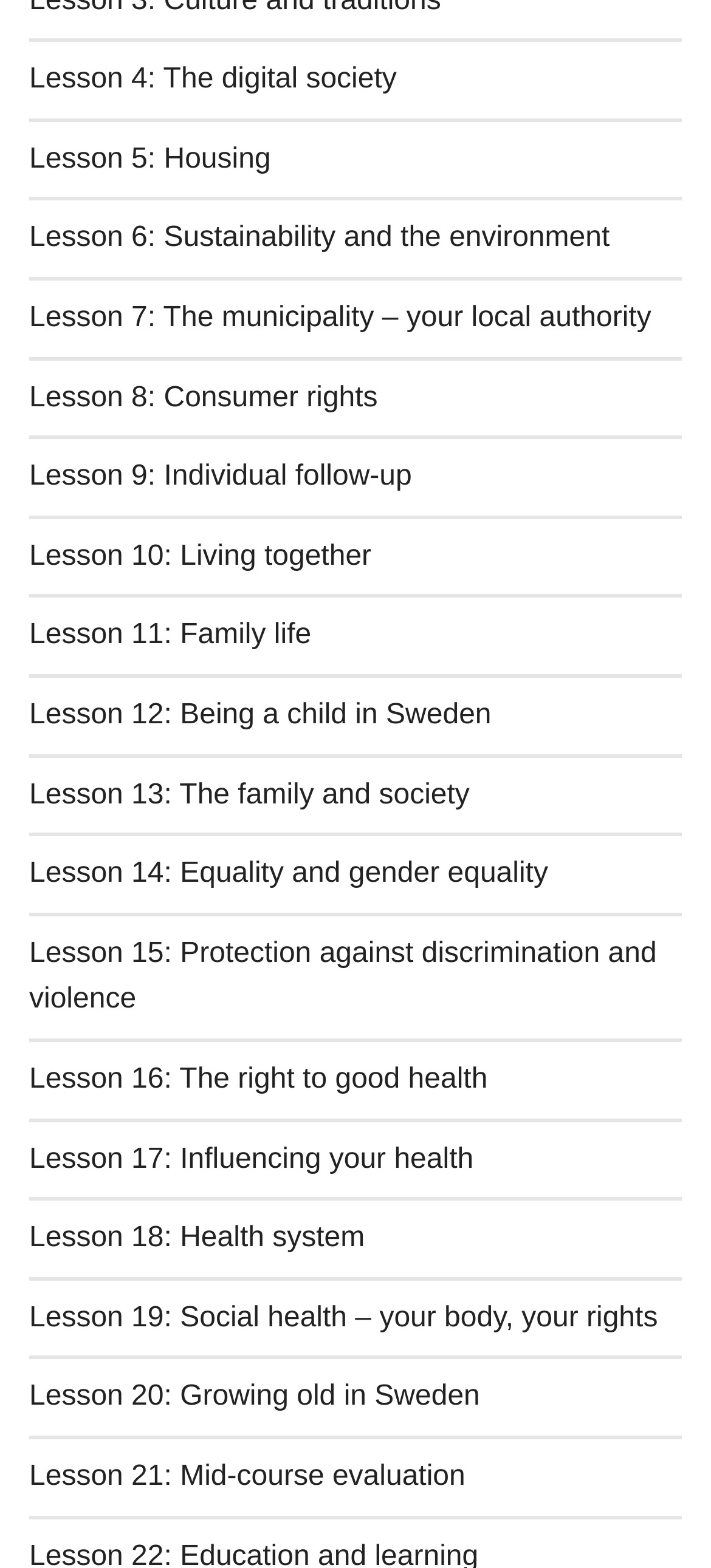Answer the question below with a single word or a brief phrase: 
How many lessons are available?

21